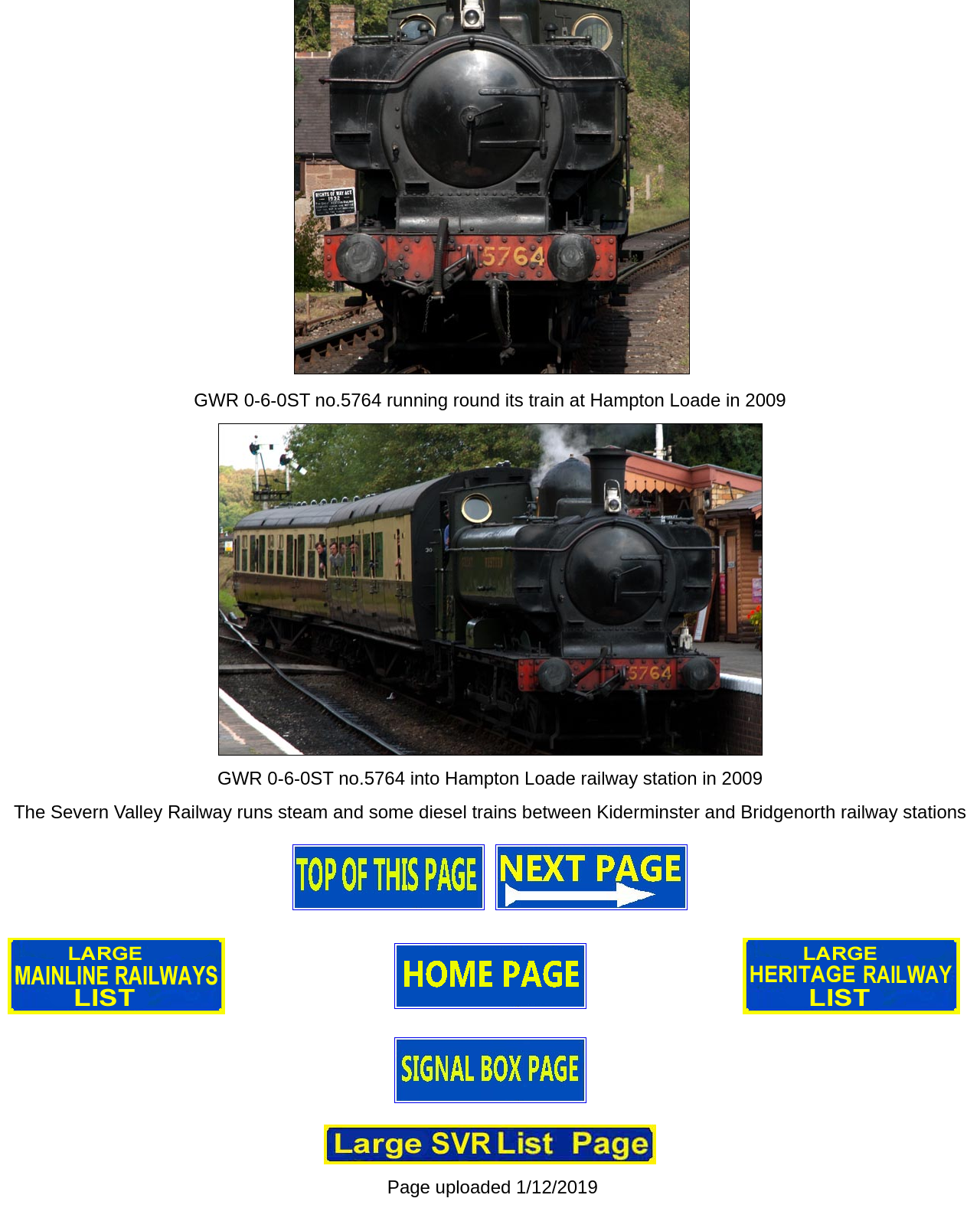What is the name of the railway station in the image? From the image, respond with a single word or brief phrase.

Hampton Loade